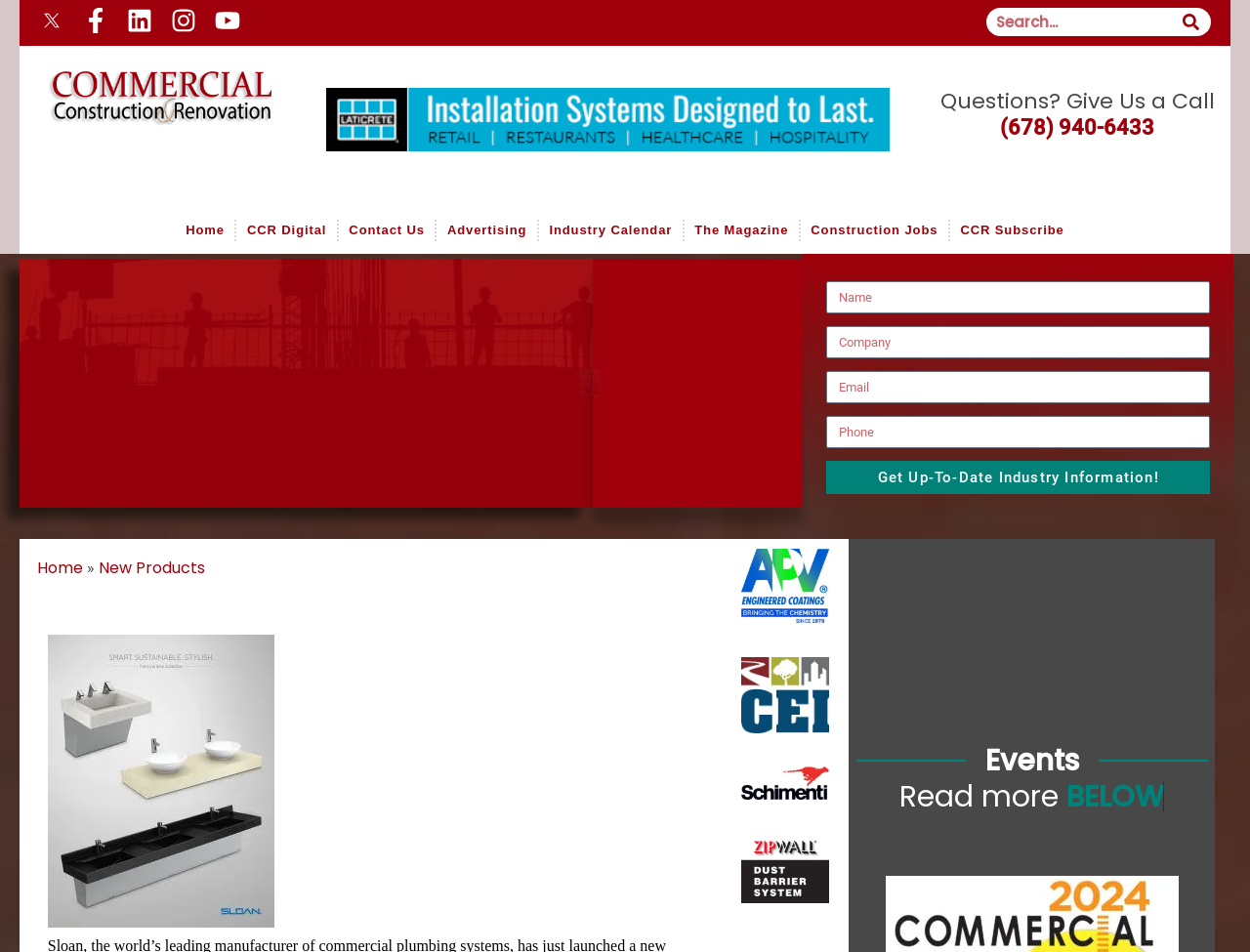Create a full and detailed caption for the entire webpage.

This webpage is about Sloan, a leading manufacturer of commercial plumbing systems, and its new brochure highlighting its innovative and stylish products. 

At the top left corner, there are social media links, including Facebook, LinkedIn, Instagram, and YouTube, each represented by an icon. Next to these links, there is a search bar with a search button. 

Below the social media links, there is a navigation menu with links to "Home", "Sponsors", and other sections. 

On the right side of the page, there is a call-to-action section with a phone number and a heading that says "Questions? Give Us a Call". 

In the main content area, there is a prominent heading that announces the new Sloan brochure. Below this heading, there is a form with input fields for name, company, email, and phone number, and a button to submit the form to get up-to-date industry information. 

Above the form, there is a navigation breadcrumb trail showing the path from "Home" to "New Products". 

The page also features several articles or news sections, each with a link to read more. These sections are arranged vertically, taking up most of the page's content area. 

At the bottom of the page, there is an image that spans almost the entire width of the page, and a link to "Events" on the right side. Finally, there is a heading that says "Read more BELOW" and another heading with no text content.